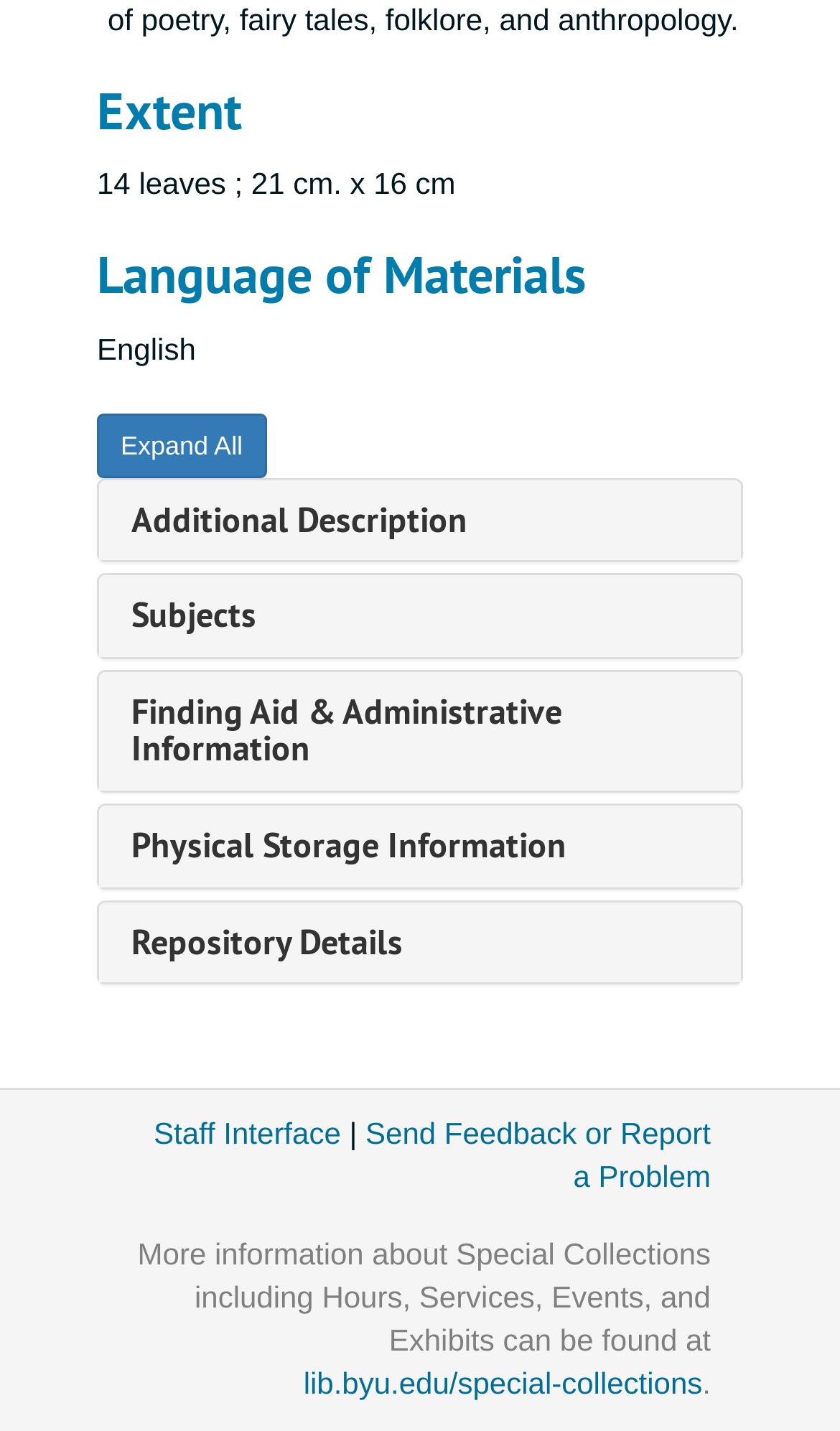What is the URL for more information about Special Collections?
Please use the image to provide an in-depth answer to the question.

I found the answer by looking at the static text element at the bottom of the webpage, which provides more information about Special Collections. The text element mentions that more information can be found at 'lib.byu.edu/special-collections'.